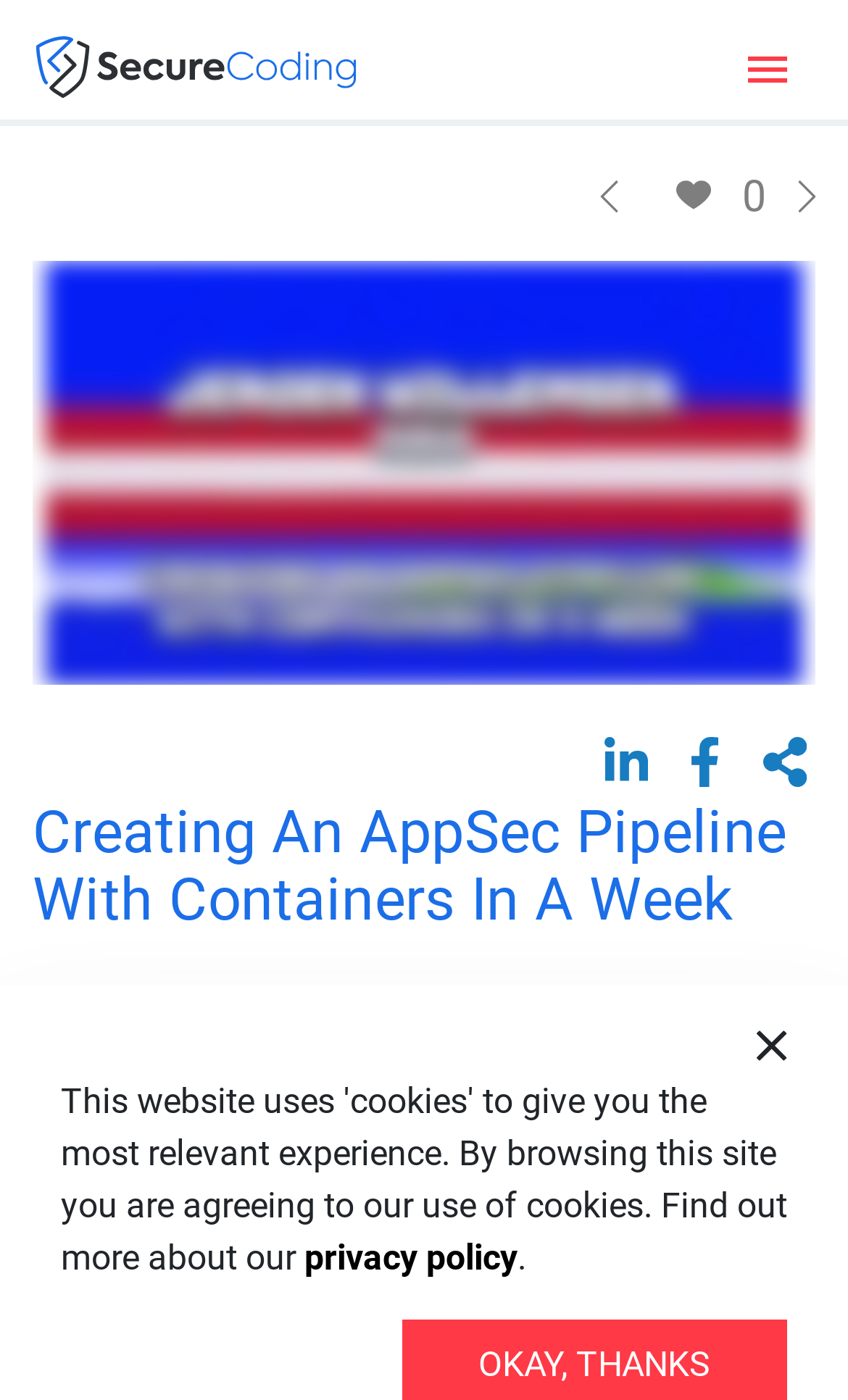What is the date of the event?
Using the visual information, answer the question in a single word or phrase.

APRIL 26TH, 2021